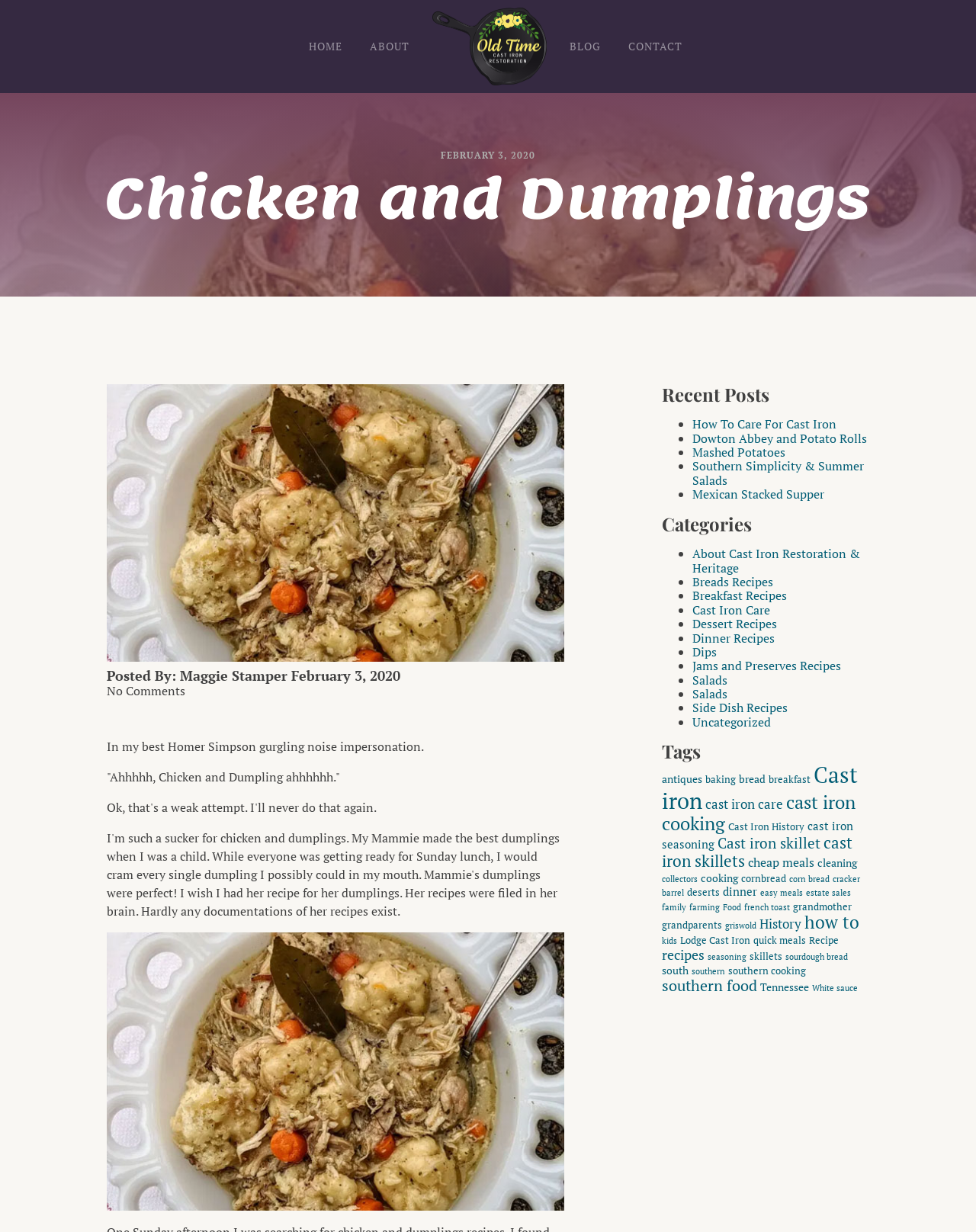Please find the bounding box coordinates for the clickable element needed to perform this instruction: "Read the blog post titled 'Chicken and Dumplings'".

[0.108, 0.138, 0.892, 0.187]